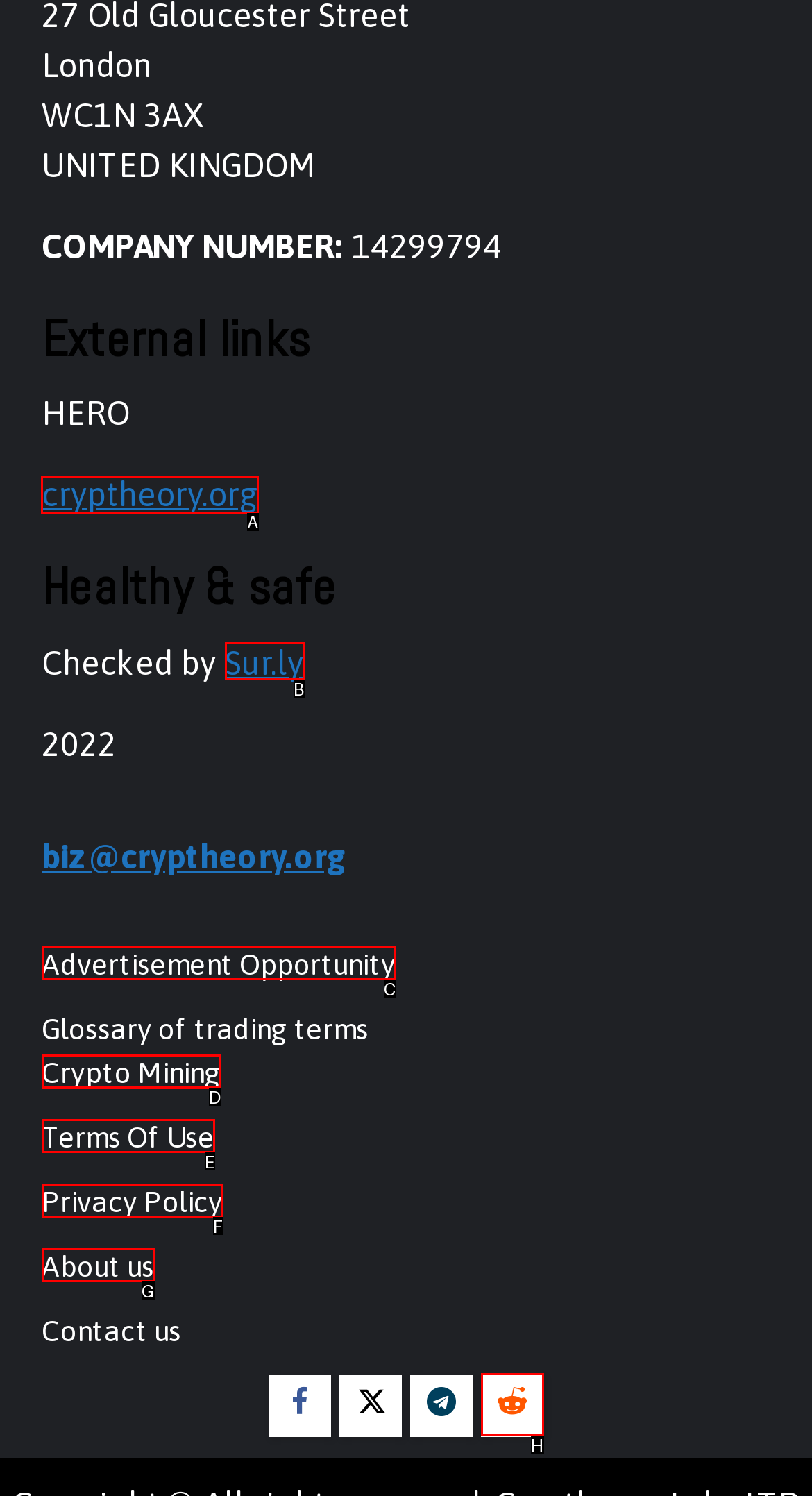Identify the letter of the UI element you should interact with to perform the task: Visit cryptheory.org
Reply with the appropriate letter of the option.

A